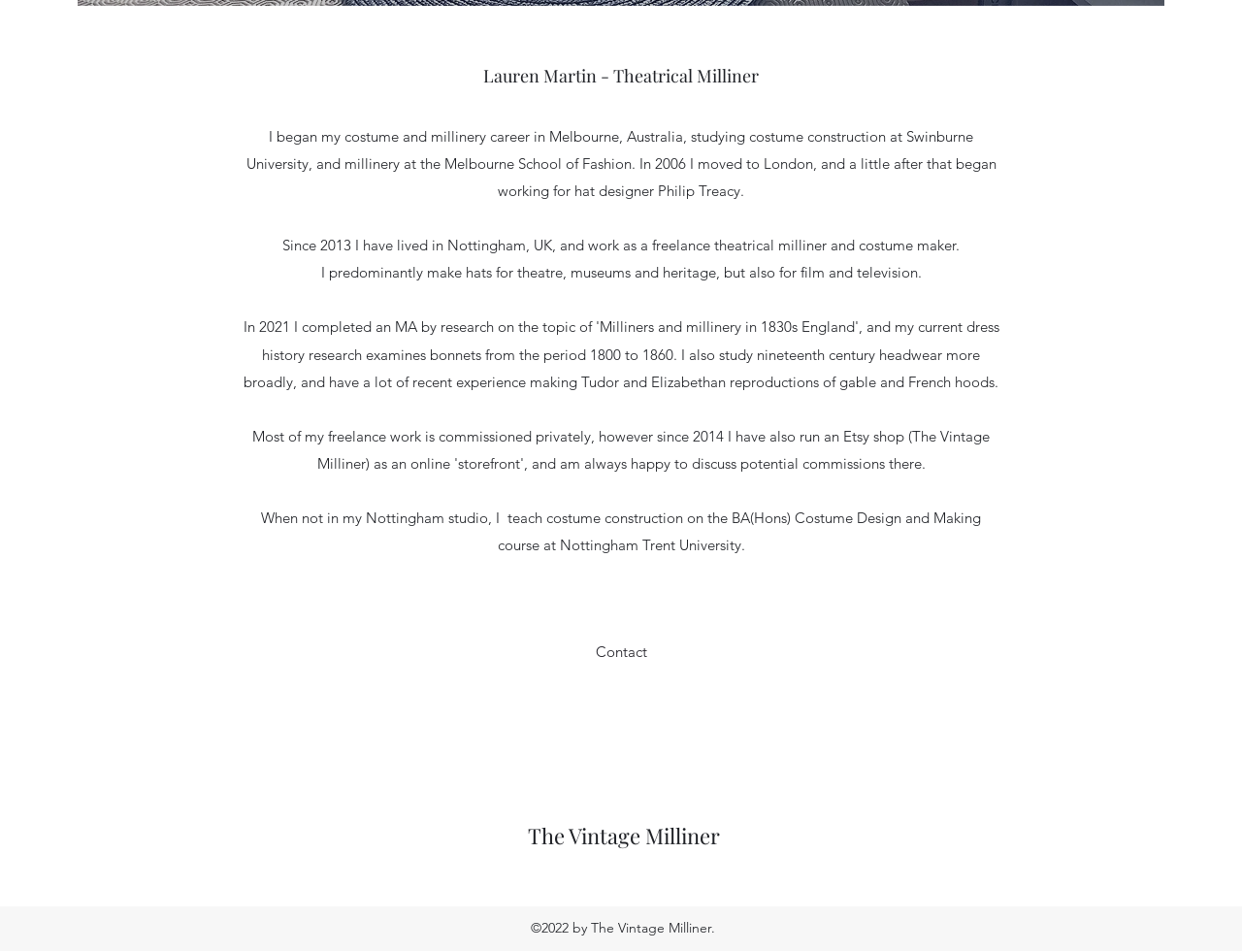Using the element description: "The Vintage Milliner", determine the bounding box coordinates for the specified UI element. The coordinates should be four float numbers between 0 and 1, [left, top, right, bottom].

[0.425, 0.862, 0.58, 0.893]